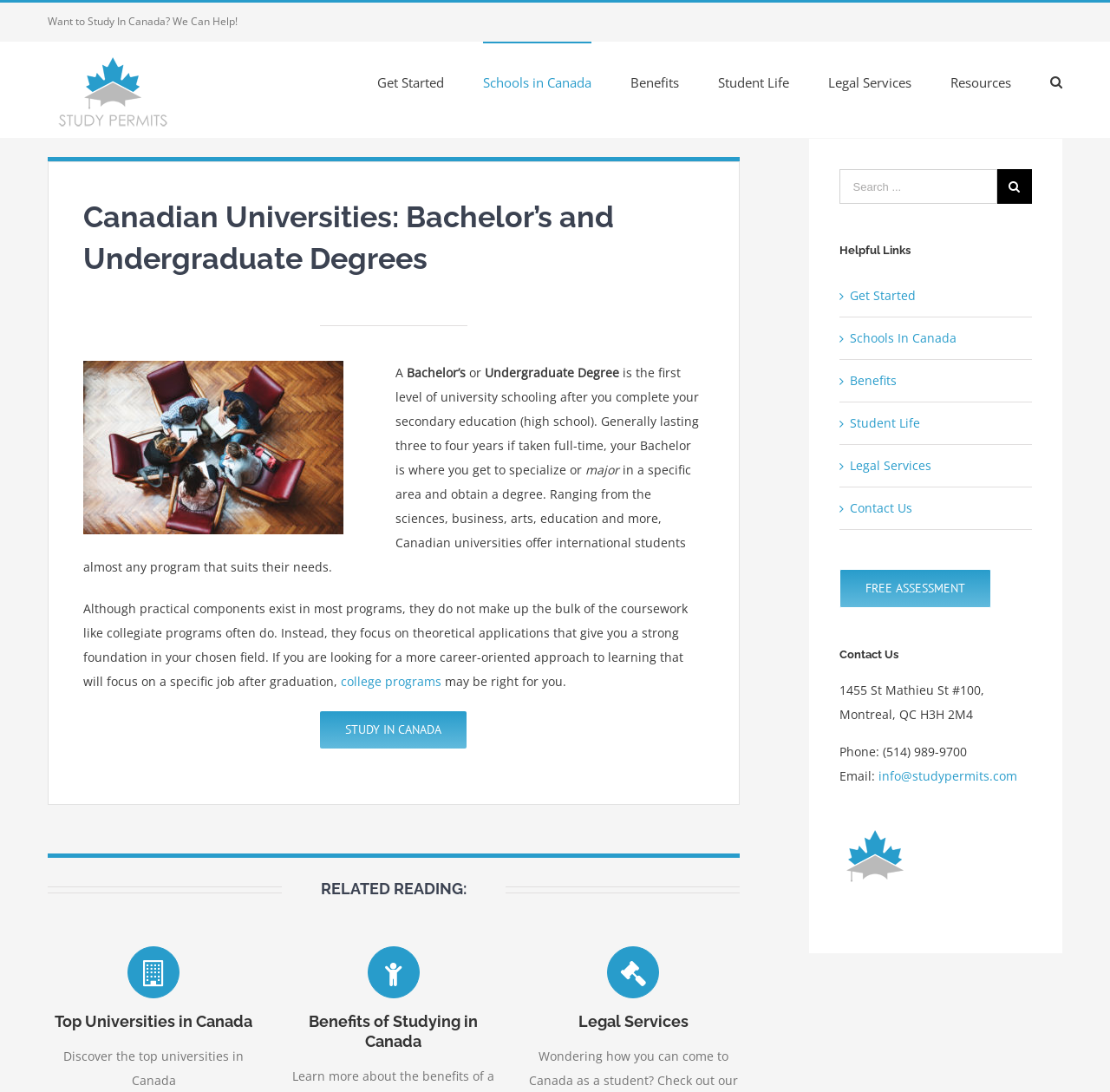Please identify the bounding box coordinates of the element's region that should be clicked to execute the following instruction: "Contact us". The bounding box coordinates must be four float numbers between 0 and 1, i.e., [left, top, right, bottom].

[0.756, 0.592, 0.93, 0.607]